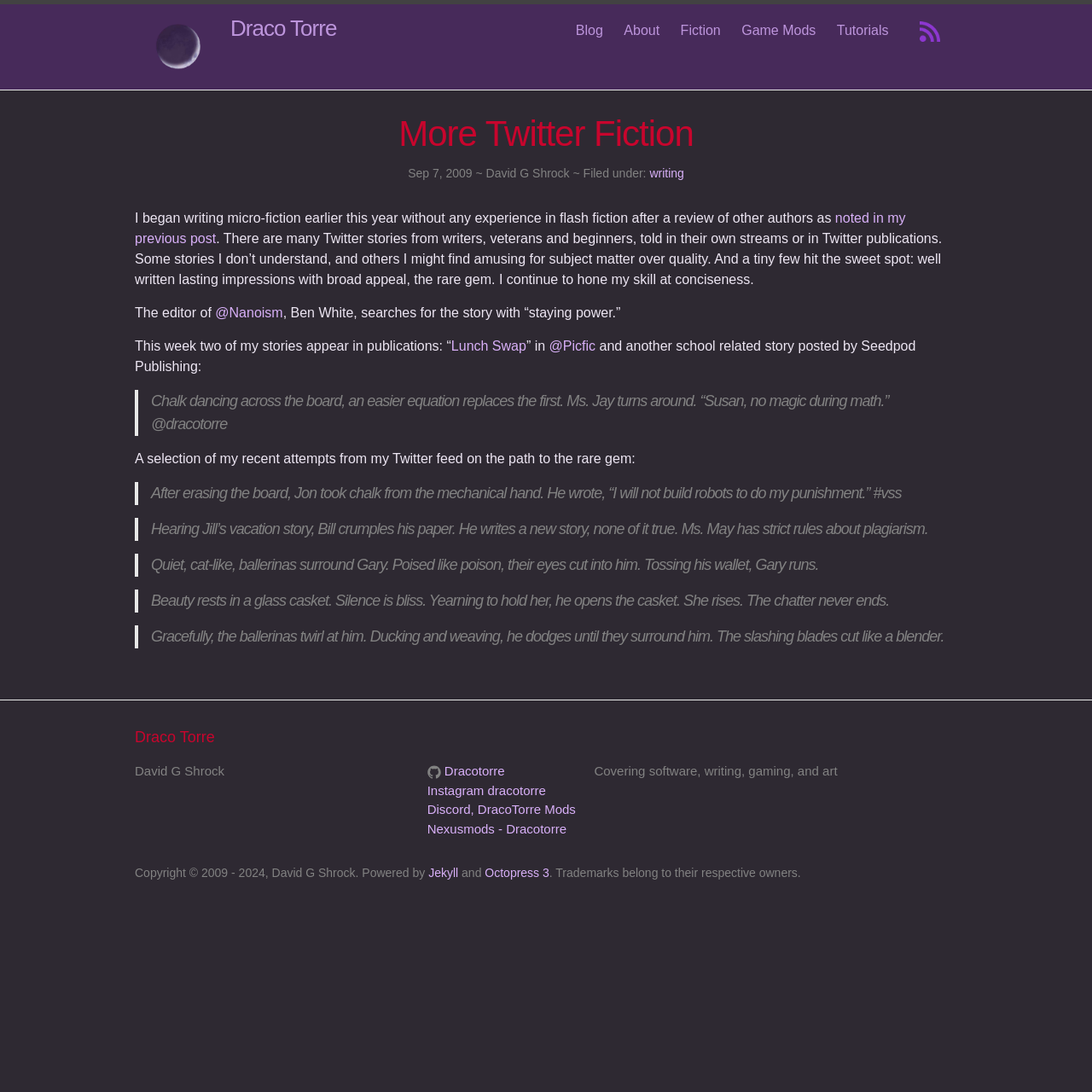Specify the bounding box coordinates of the element's region that should be clicked to achieve the following instruction: "Follow the link to 'Nanoism'". The bounding box coordinates consist of four float numbers between 0 and 1, in the format [left, top, right, bottom].

[0.197, 0.28, 0.259, 0.293]